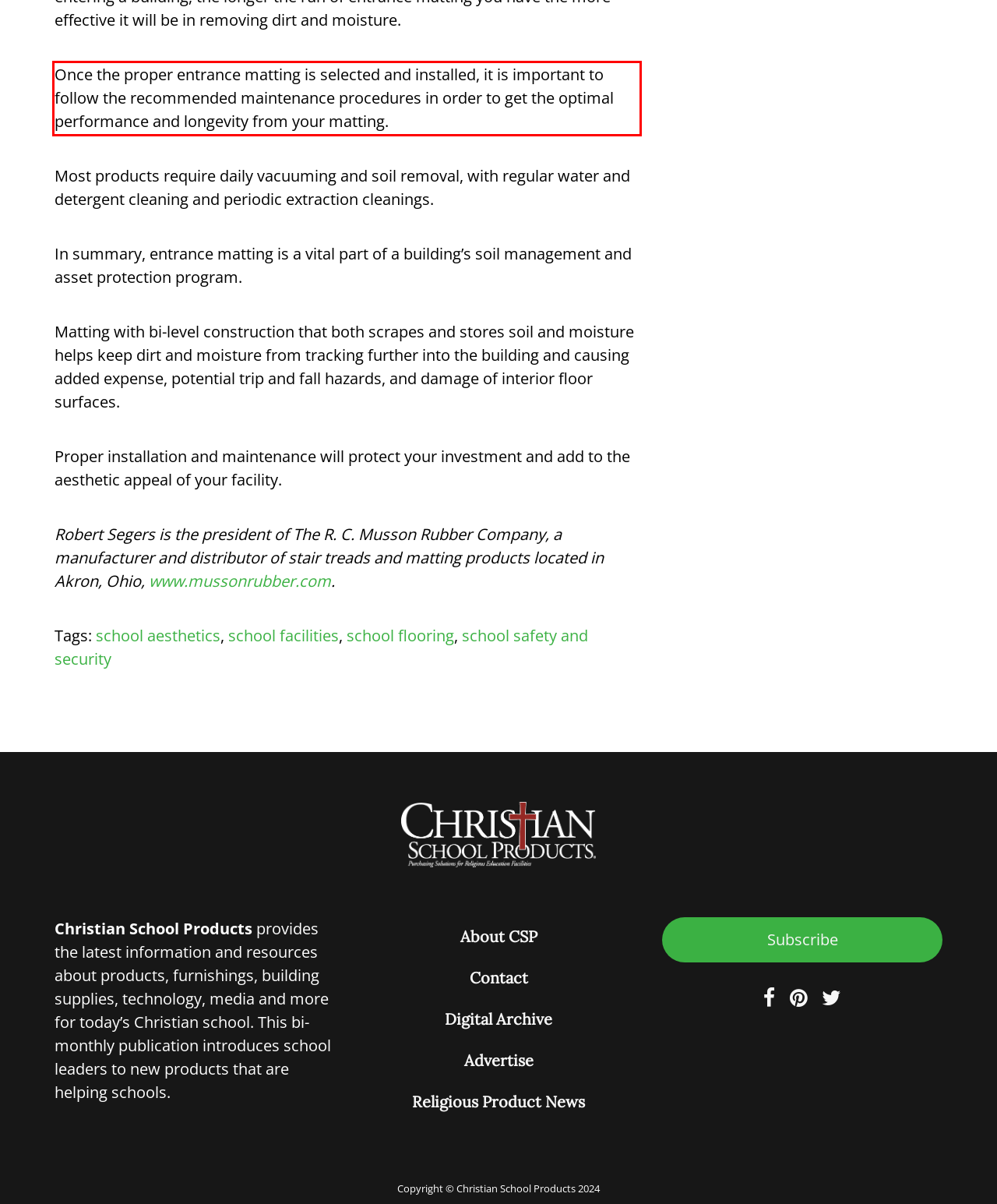Please examine the screenshot of the webpage and read the text present within the red rectangle bounding box.

Once the proper entrance matting is selected and installed, it is important to follow the recommended maintenance procedures in order to get the optimal performance and longevity from your matting.